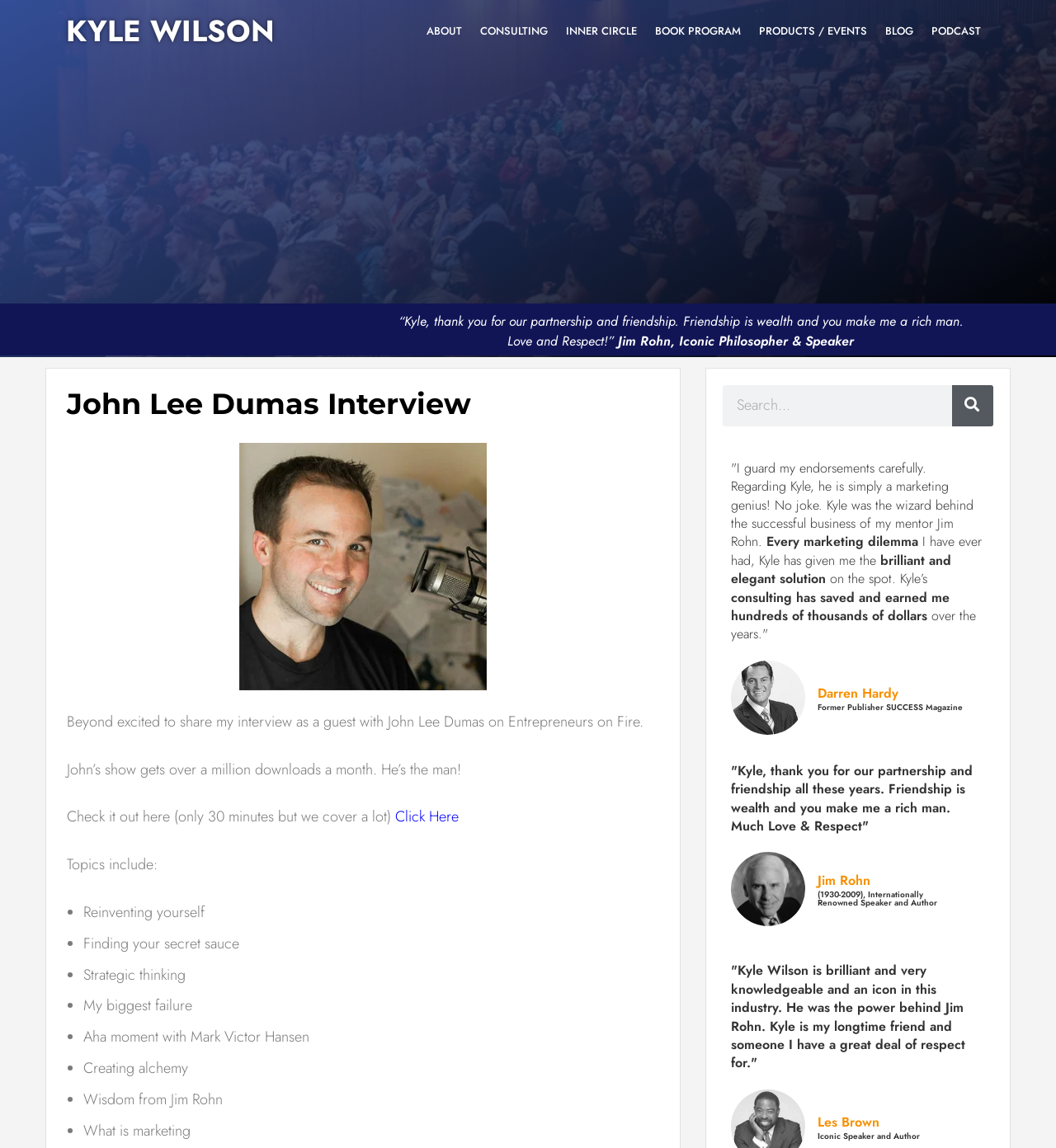What is the name of the former publisher of SUCCESS Magazine?
Examine the image and provide an in-depth answer to the question.

The webpage mentions 'Darren Hardy, Former Publisher SUCCESS Magazine' which indicates that Darren Hardy is the former publisher of SUCCESS Magazine.